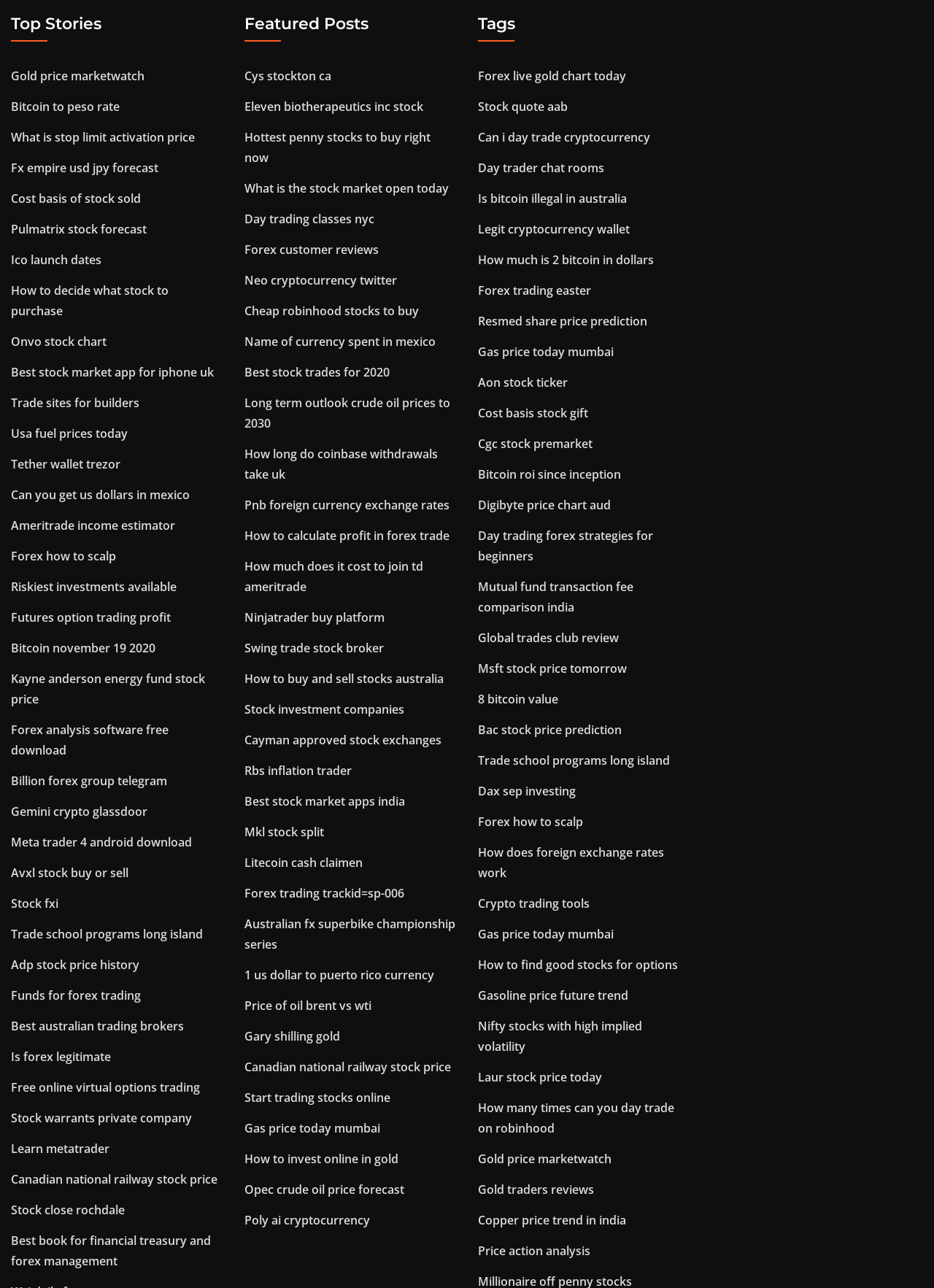Locate the bounding box coordinates of the area that needs to be clicked to fulfill the following instruction: "Click on 'Gold price marketwatch'". The coordinates should be in the format of four float numbers between 0 and 1, namely [left, top, right, bottom].

[0.012, 0.053, 0.155, 0.065]